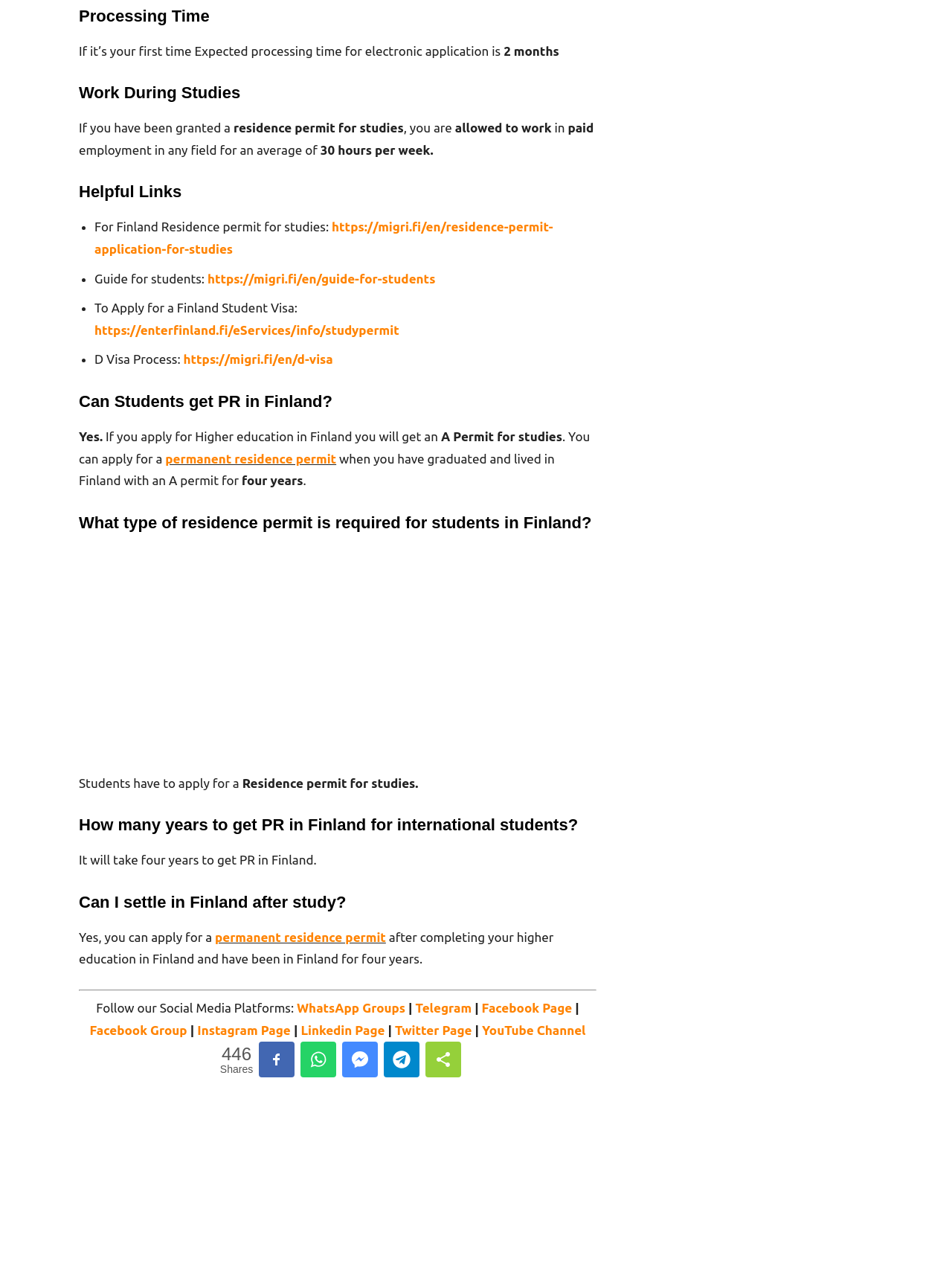Please answer the following question using a single word or phrase: 
Can students work during studies in Finland?

Yes